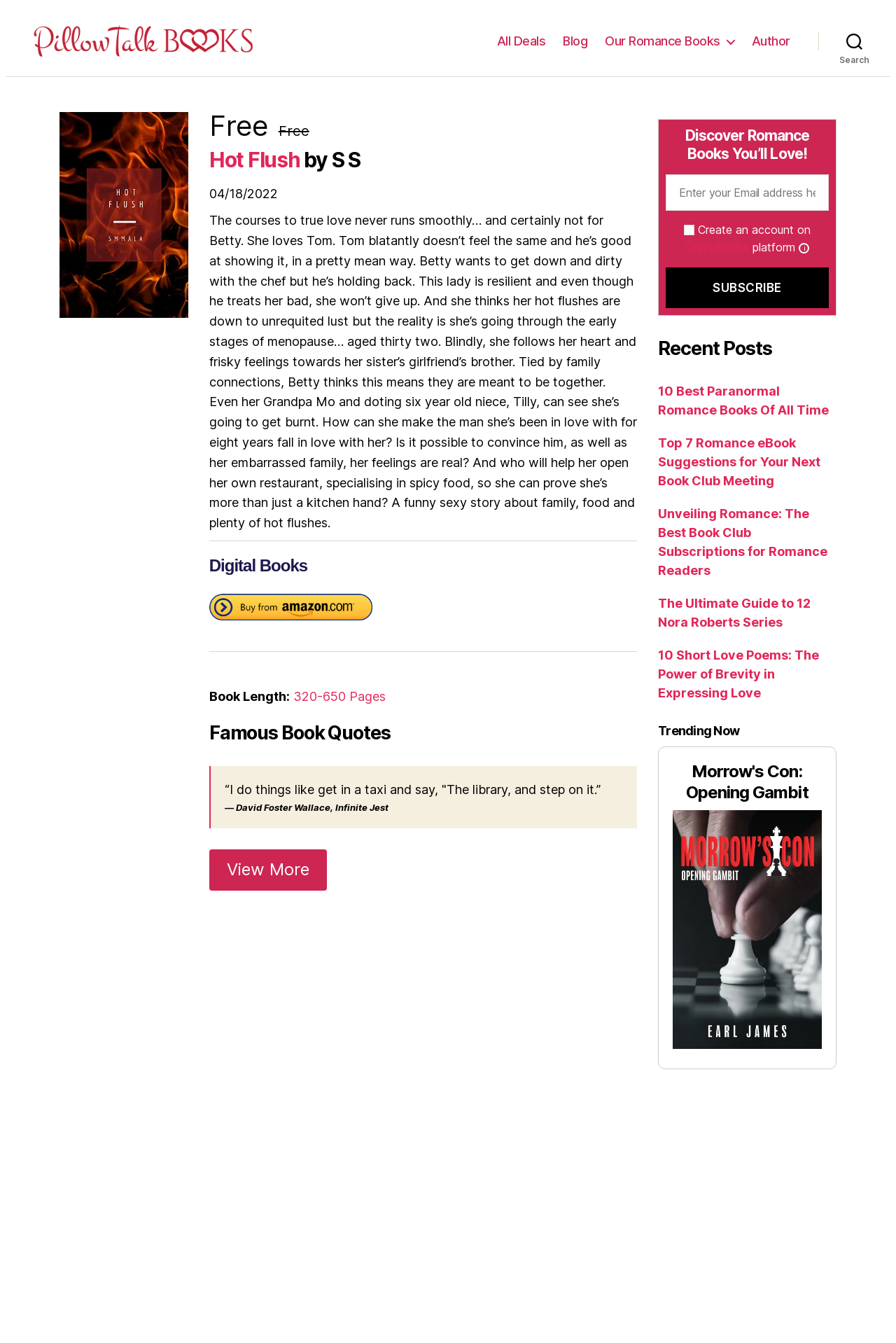Identify the bounding box coordinates of the region that should be clicked to execute the following instruction: "View more famous book quotes".

[0.233, 0.633, 0.365, 0.663]